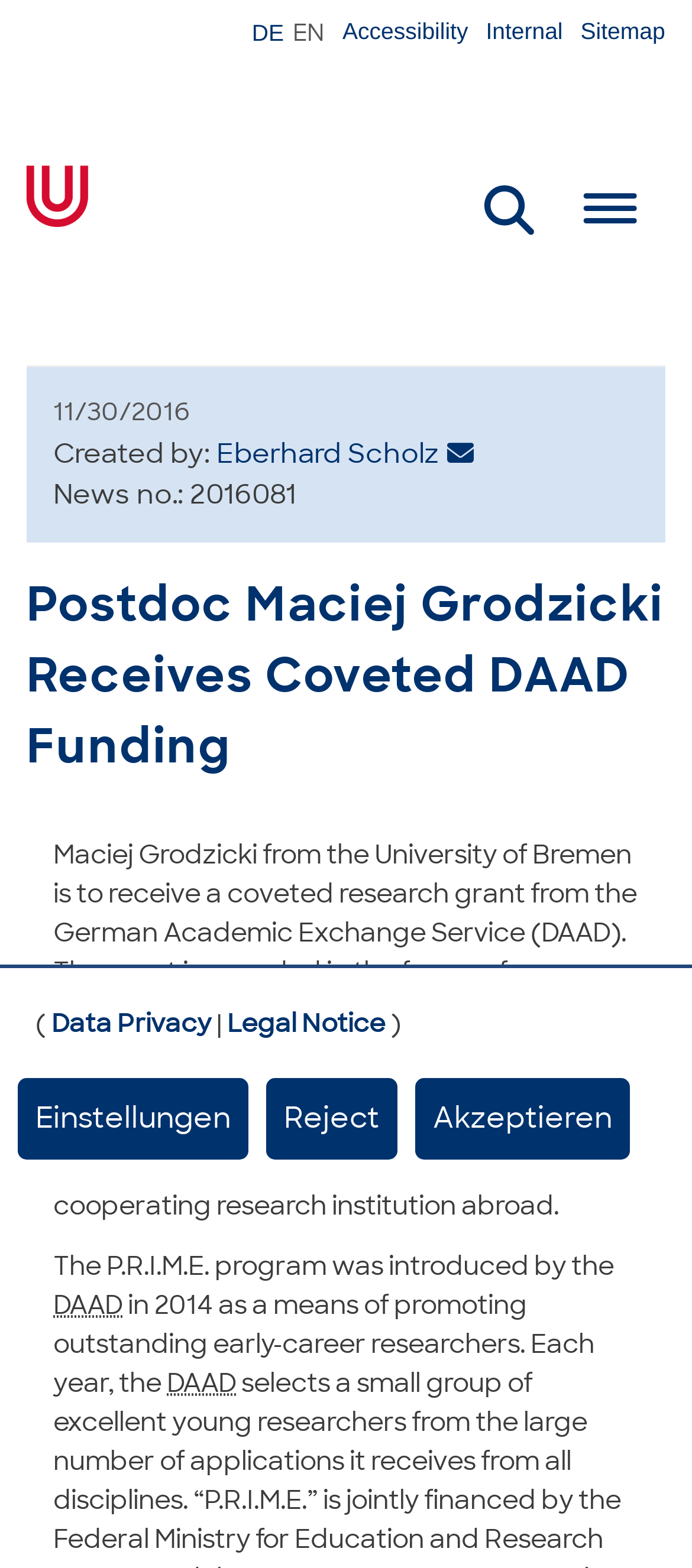Identify the bounding box for the UI element described as: "parent_node: Navigation umschalten". The coordinates should be four float numbers between 0 and 1, i.e., [left, top, right, bottom].

[0.013, 0.107, 0.166, 0.141]